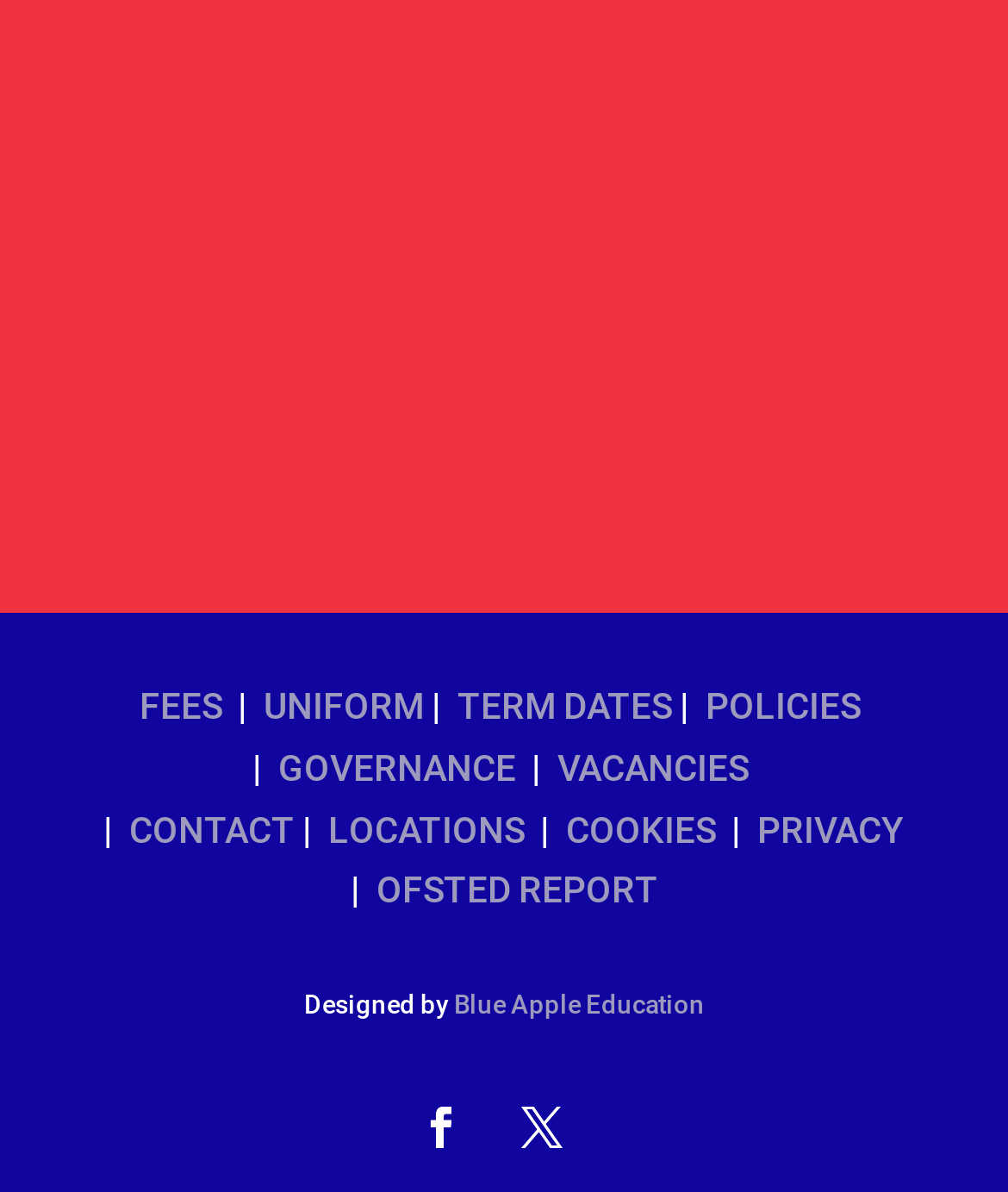Please determine the bounding box coordinates of the element's region to click in order to carry out the following instruction: "View Christine's blog". The coordinates should be four float numbers between 0 and 1, i.e., [left, top, right, bottom].

None